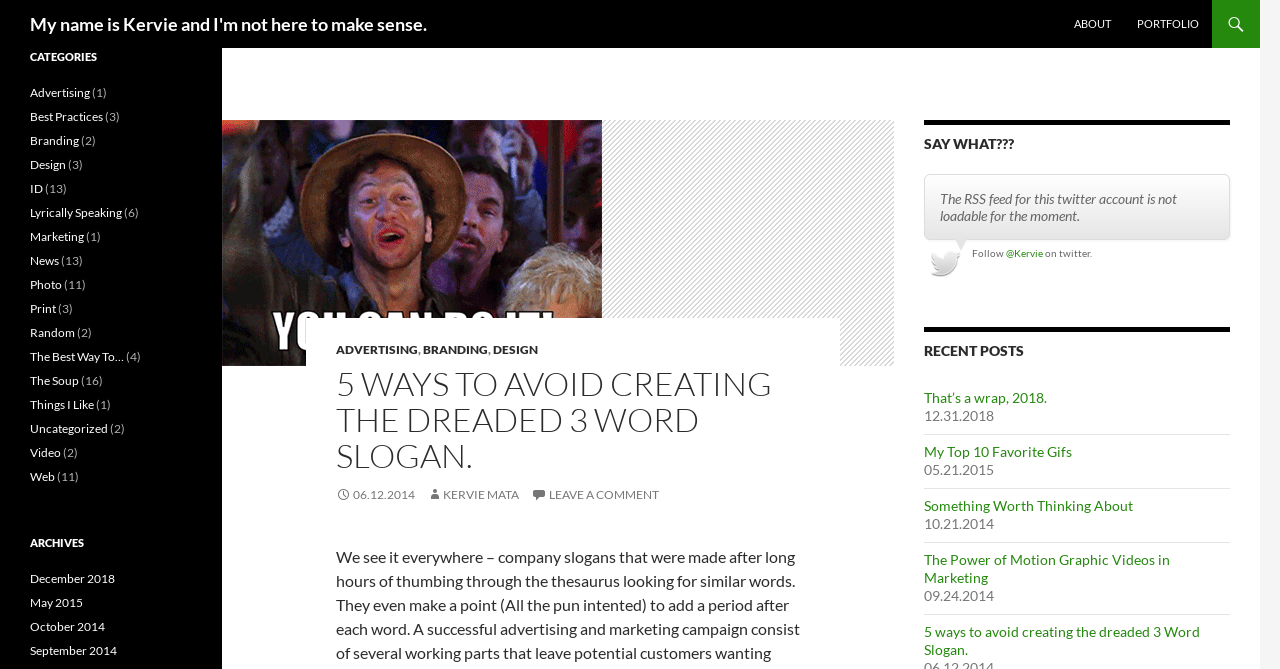Determine the bounding box coordinates of the element's region needed to click to follow the instruction: "Click on the 'ABOUT' link". Provide these coordinates as four float numbers between 0 and 1, formatted as [left, top, right, bottom].

[0.83, 0.0, 0.877, 0.072]